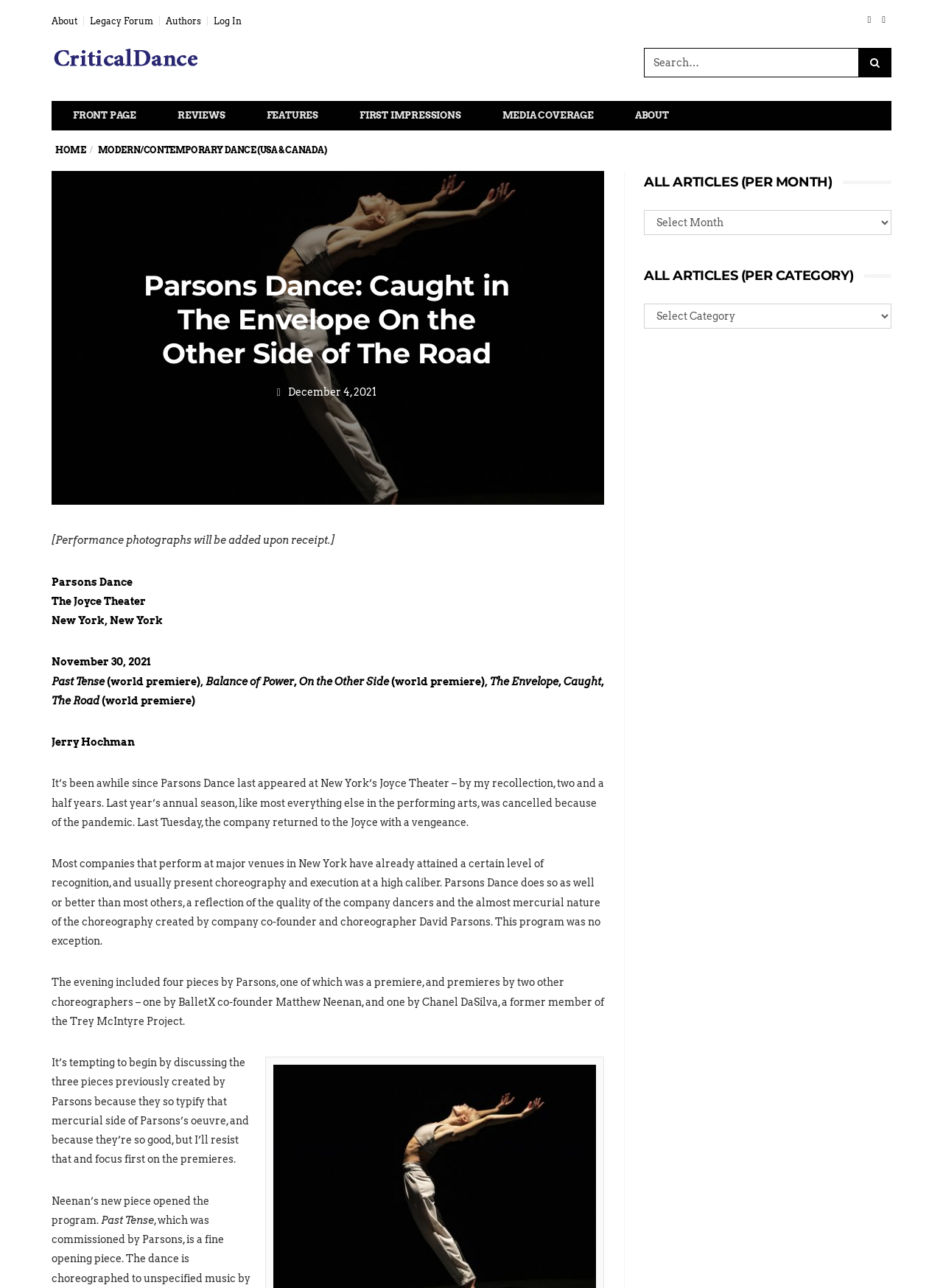Indicate the bounding box coordinates of the element that needs to be clicked to satisfy the following instruction: "Search for something". The coordinates should be four float numbers between 0 and 1, i.e., [left, top, right, bottom].

[0.683, 0.037, 0.911, 0.06]